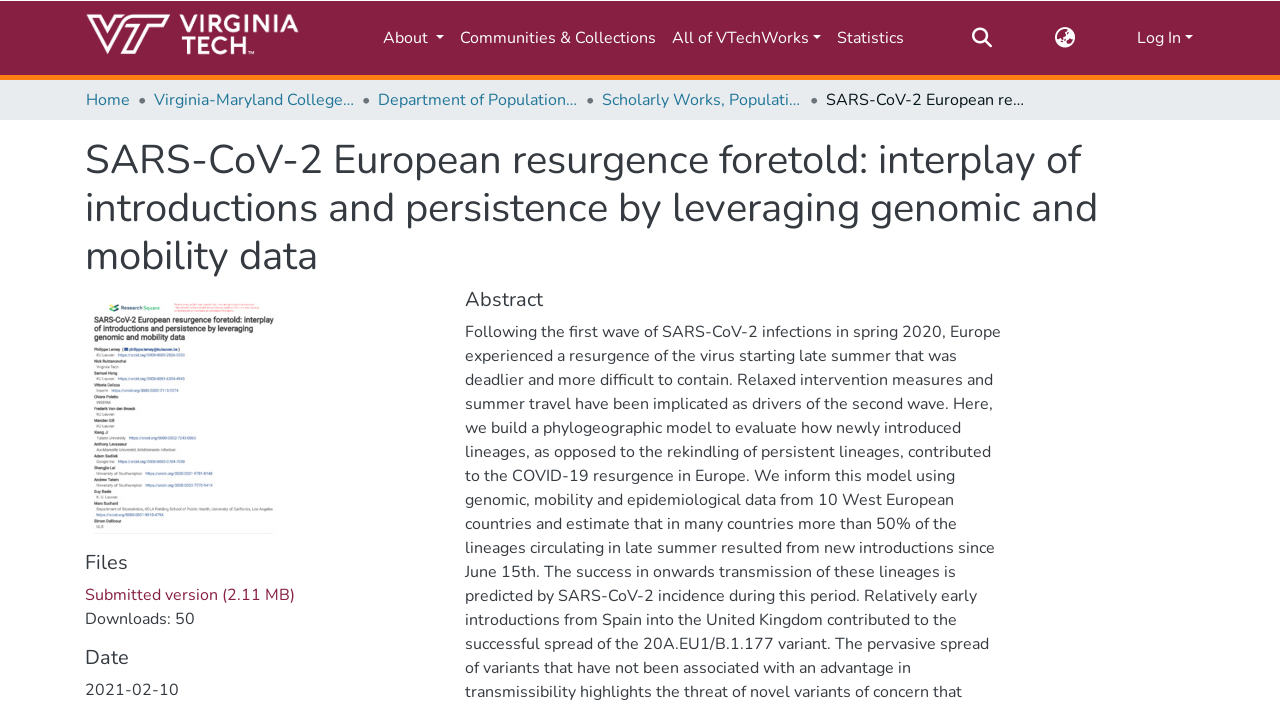How many links are in the main navigation bar?
Using the image provided, answer with just one word or phrase.

5